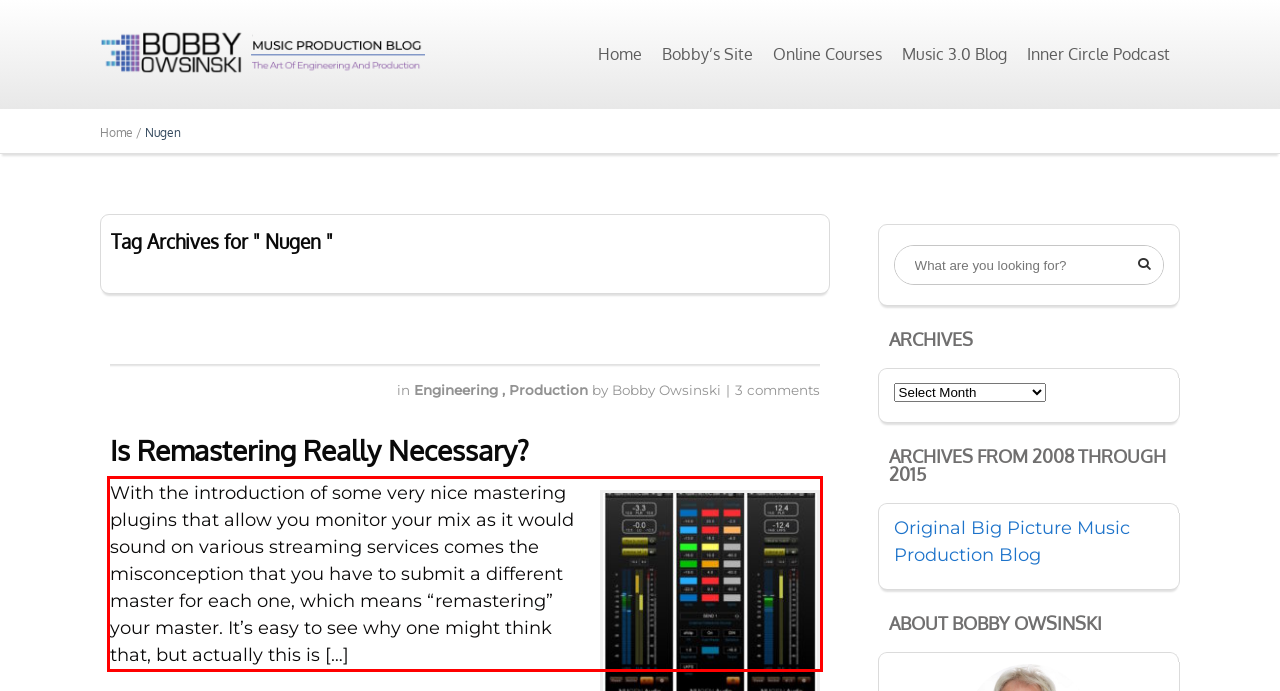You have a screenshot of a webpage with a UI element highlighted by a red bounding box. Use OCR to obtain the text within this highlighted area.

With the introduction of some very nice mastering plugins that allow you monitor your mix as it would sound on various streaming services comes the misconception that you have to submit a different master for each one, which means “remastering” your master. It’s easy to see why one might think that, but actually this is […]